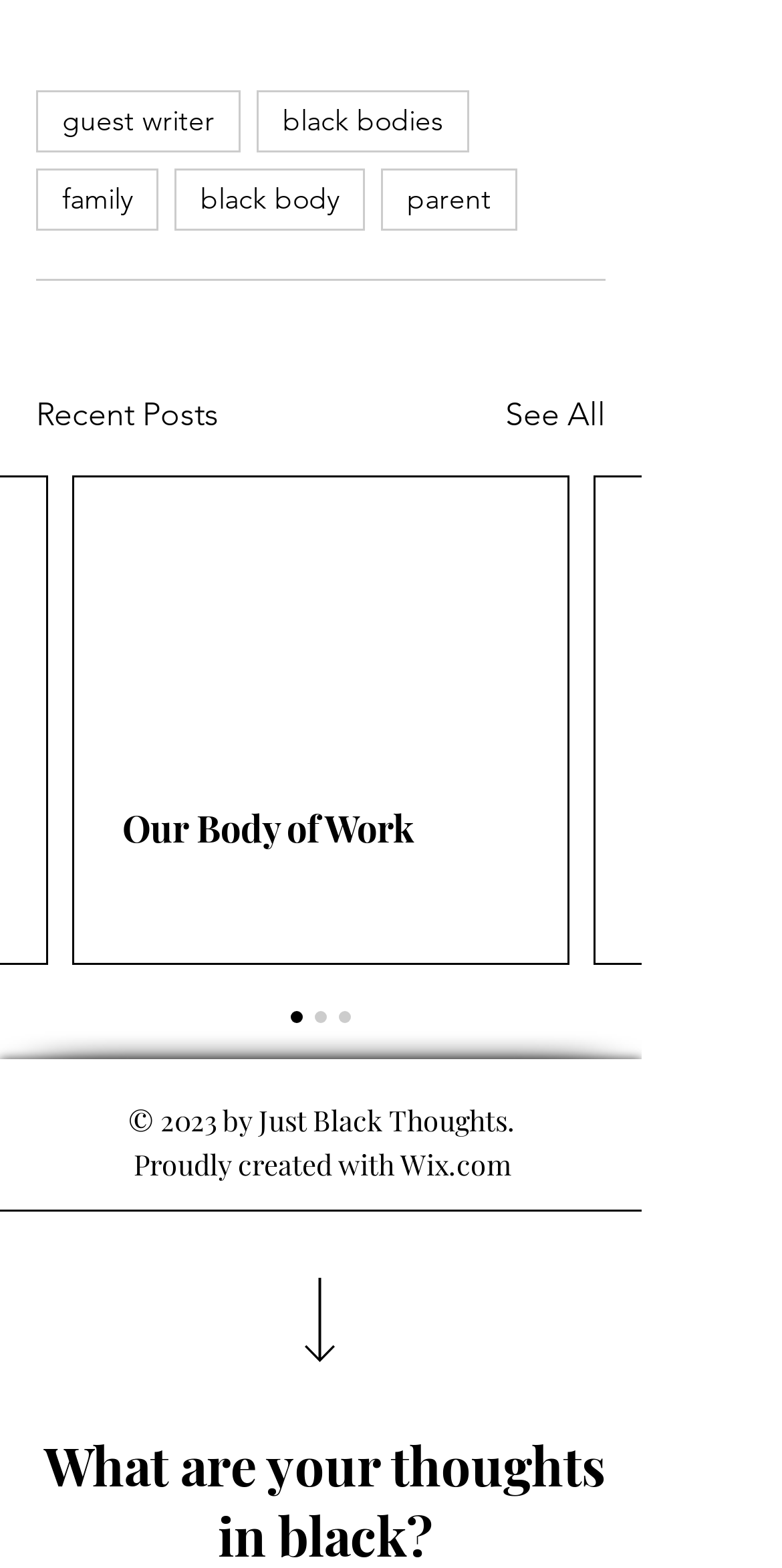By analyzing the image, answer the following question with a detailed response: What is the title of the section above the 'See All' link?

I found the answer by looking at the heading above the 'See All' link, which says 'Recent Posts'. This suggests that the section is dedicated to showcasing recent posts on the website.